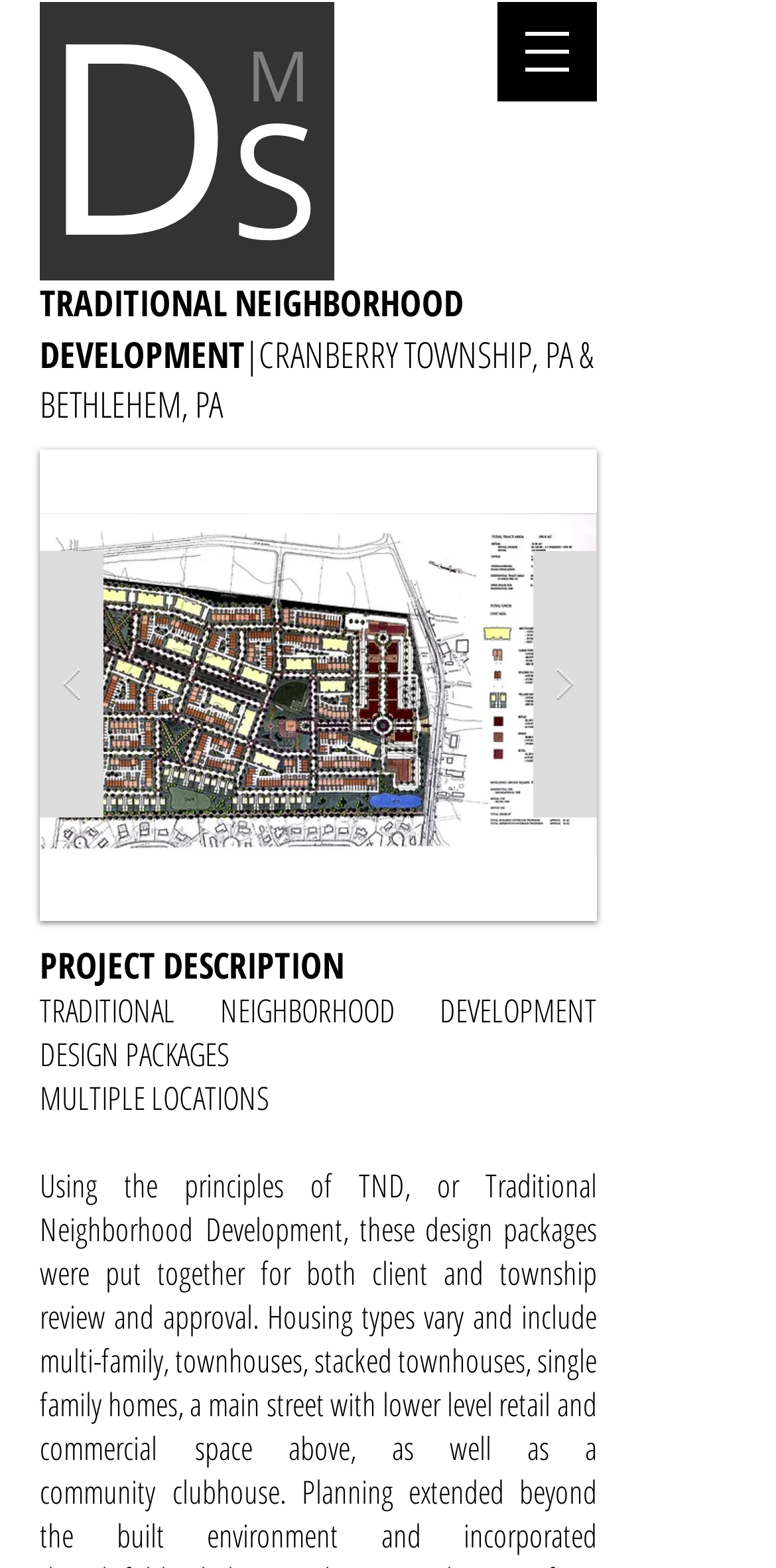Reply to the question with a brief word or phrase: What type of development is described on this page?

Traditional Neighborhood